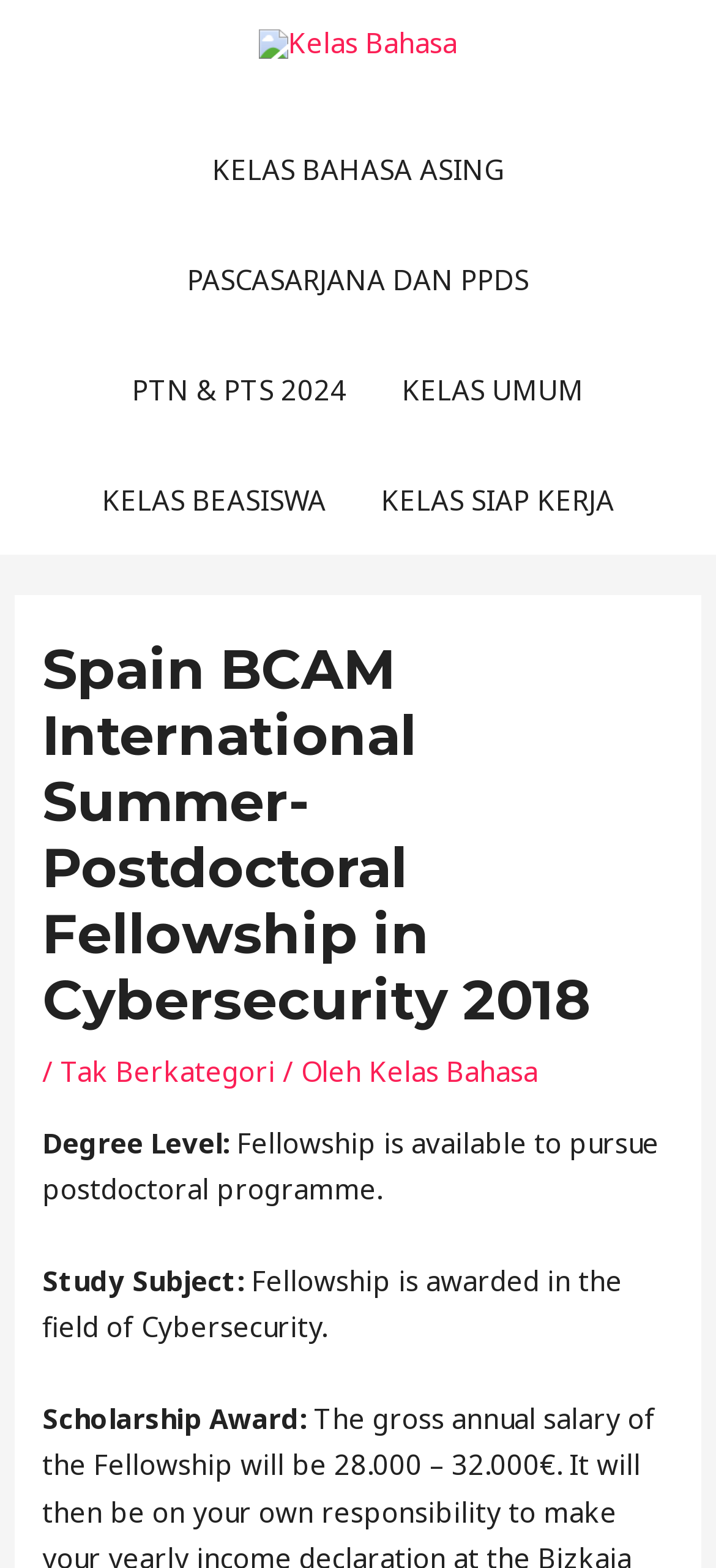What is the category of the article?
Analyze the screenshot and provide a detailed answer to the question.

I found the answer by looking at the link 'Tak Berkategori' which is located below the main heading and is likely to be the category of the article.